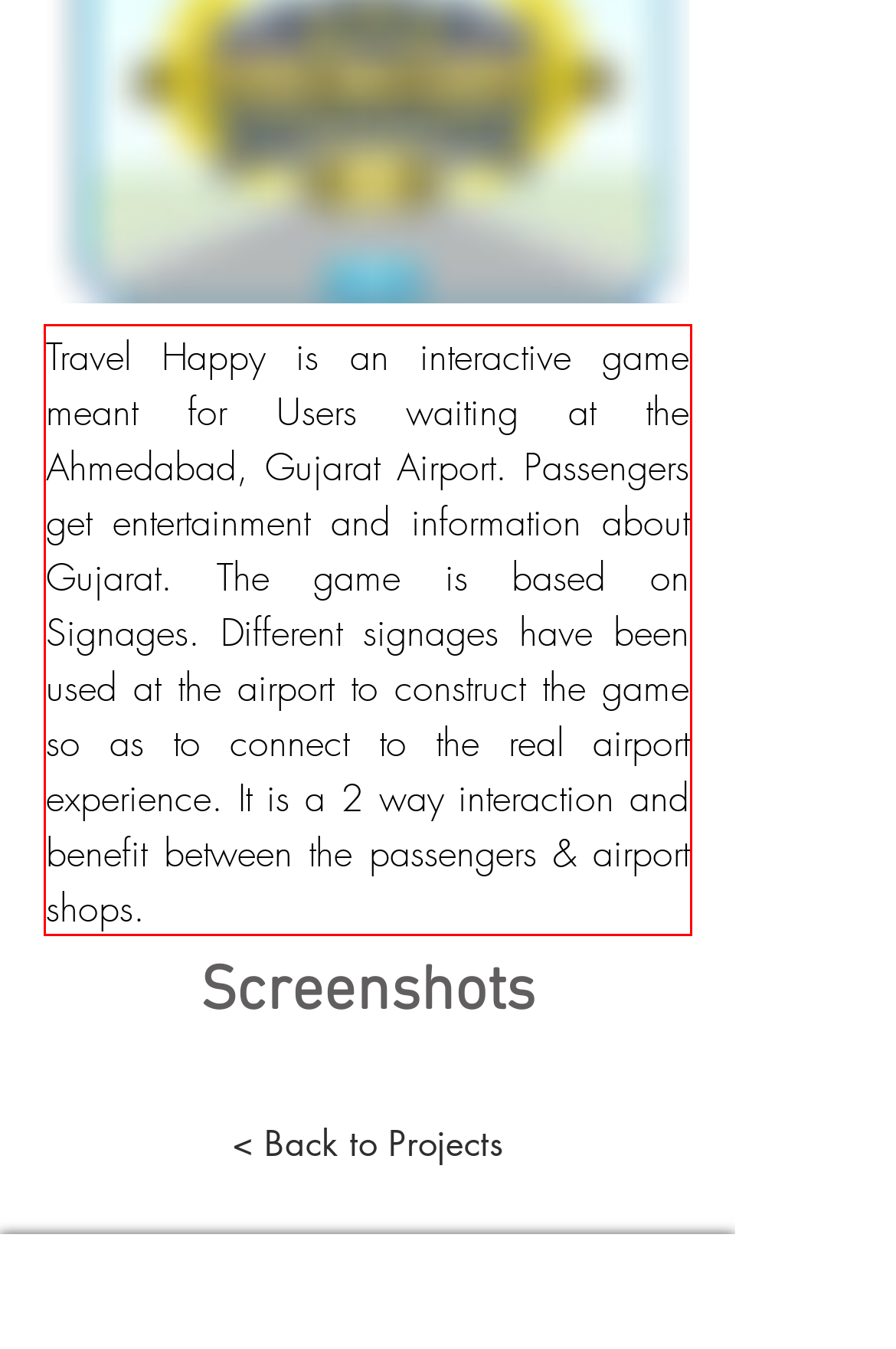There is a screenshot of a webpage with a red bounding box around a UI element. Please use OCR to extract the text within the red bounding box.

Travel Happy is an interactive game meant for Users waiting at the Ahmedabad, Gujarat Airport. Passengers get entertainment and information about Gujarat. The game is based on Signages. Different signages have been used at the airport to construct the game so as to connect to the real airport experience. It is a 2 way interaction and benefit between the passengers & airport shops.